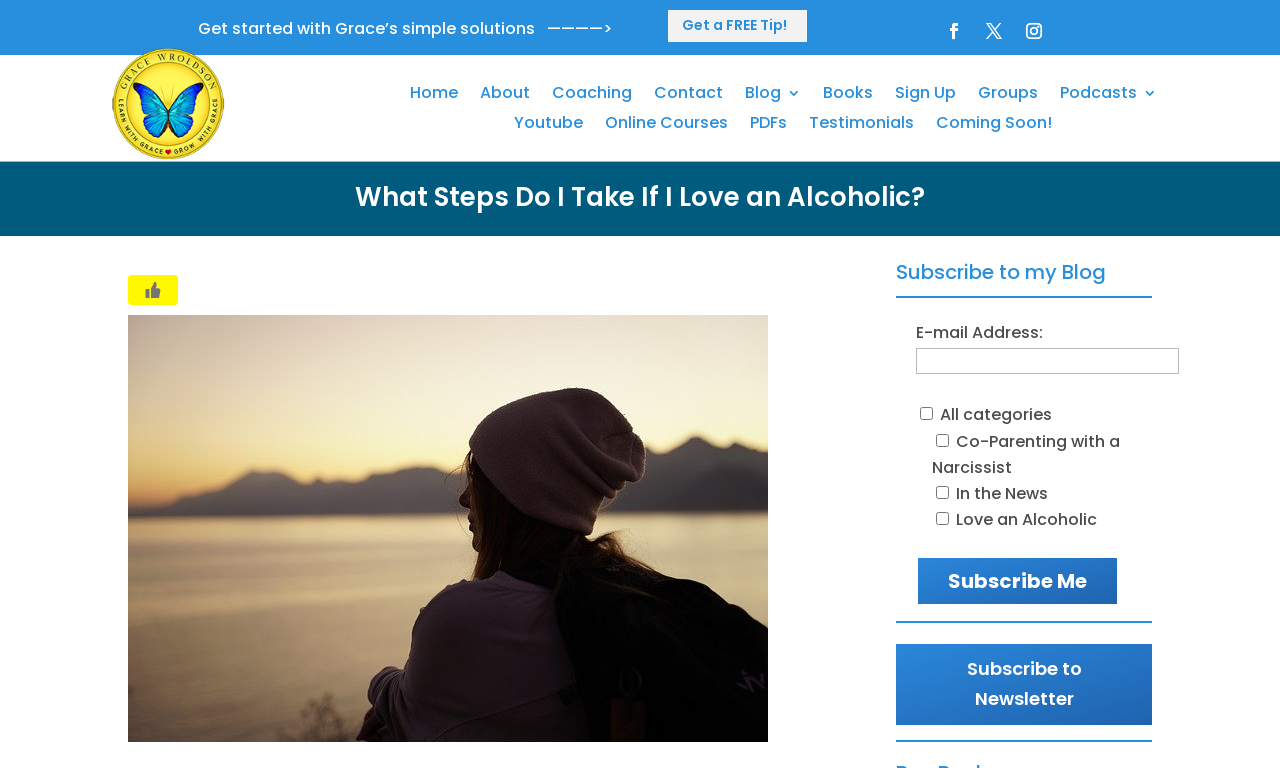Give a one-word or one-phrase response to the question: 
What is the name of the person associated with this webpage?

Grace Wroldson